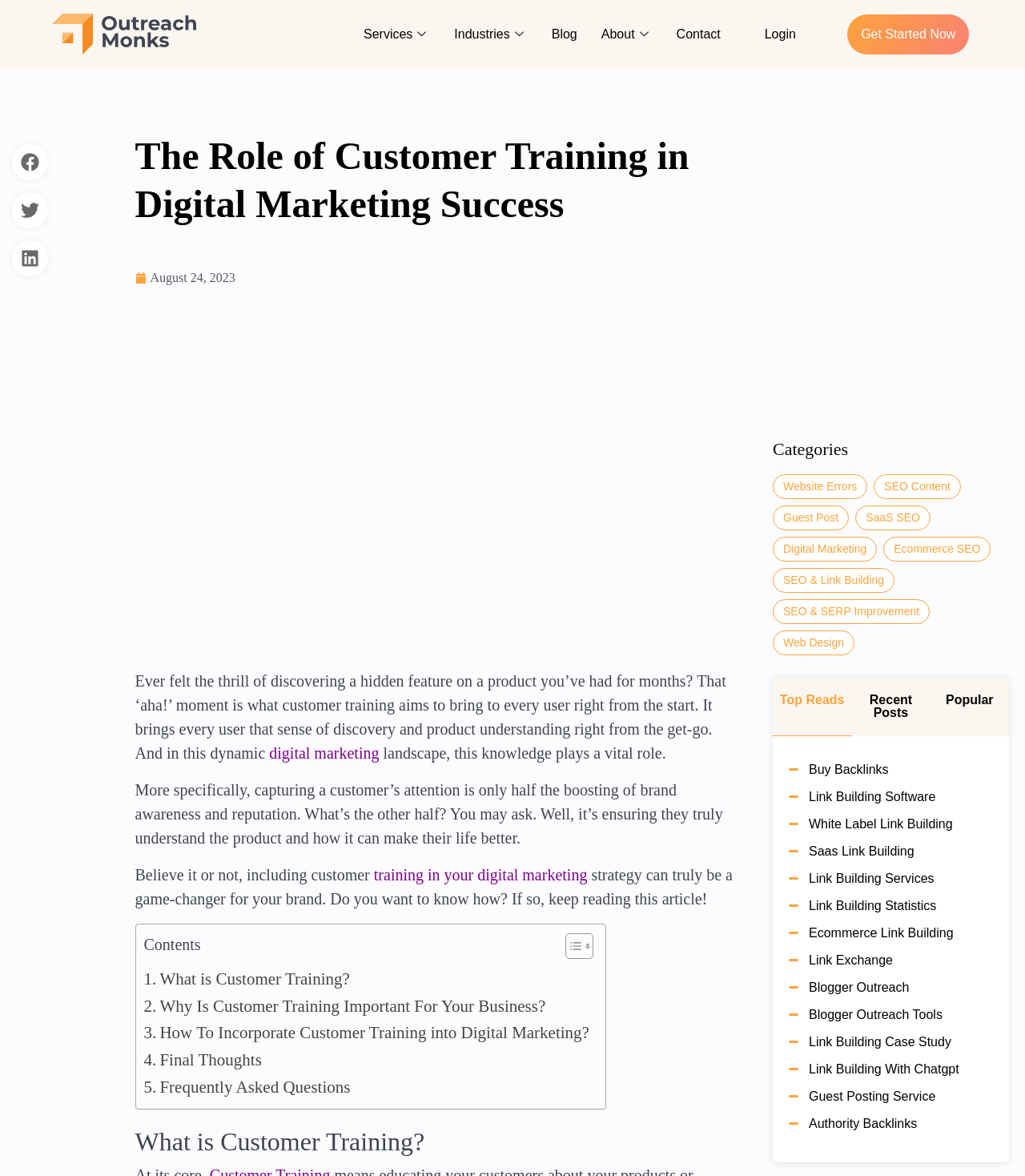What are the categories of articles on this webpage?
Using the image, give a concise answer in the form of a single word or short phrase.

Website Errors, SEO Content, etc.